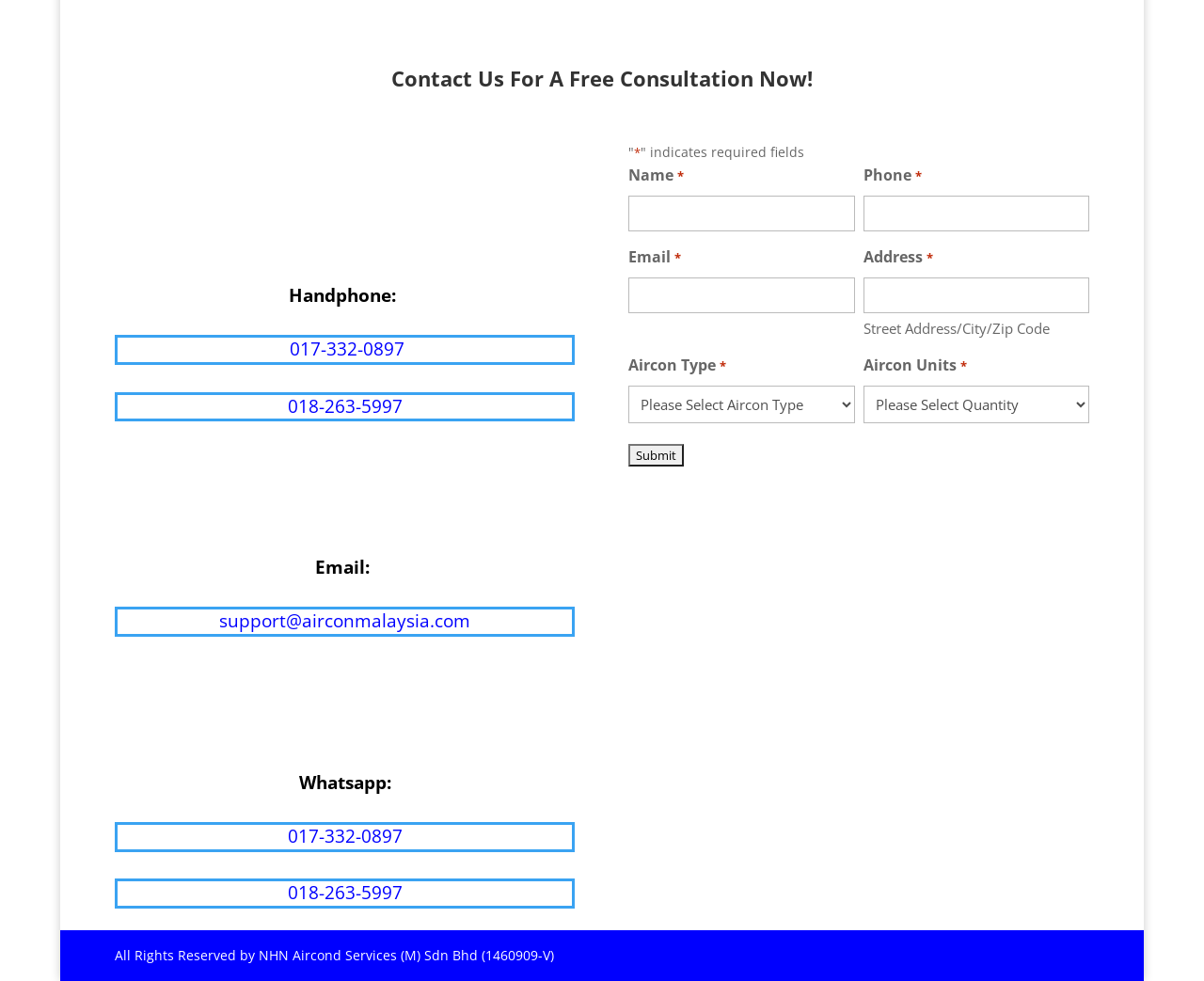Answer this question in one word or a short phrase: What is the type of aircon that can be selected?

Not specified